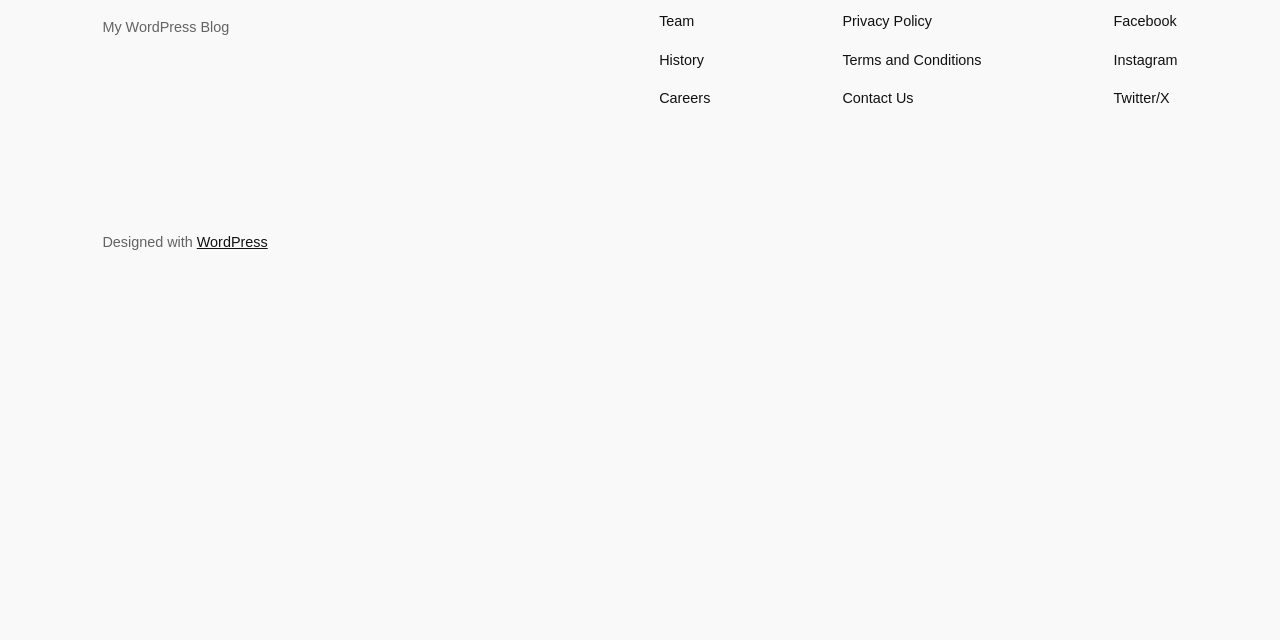Locate the bounding box of the UI element described by: "WordPress" in the given webpage screenshot.

[0.154, 0.366, 0.209, 0.391]